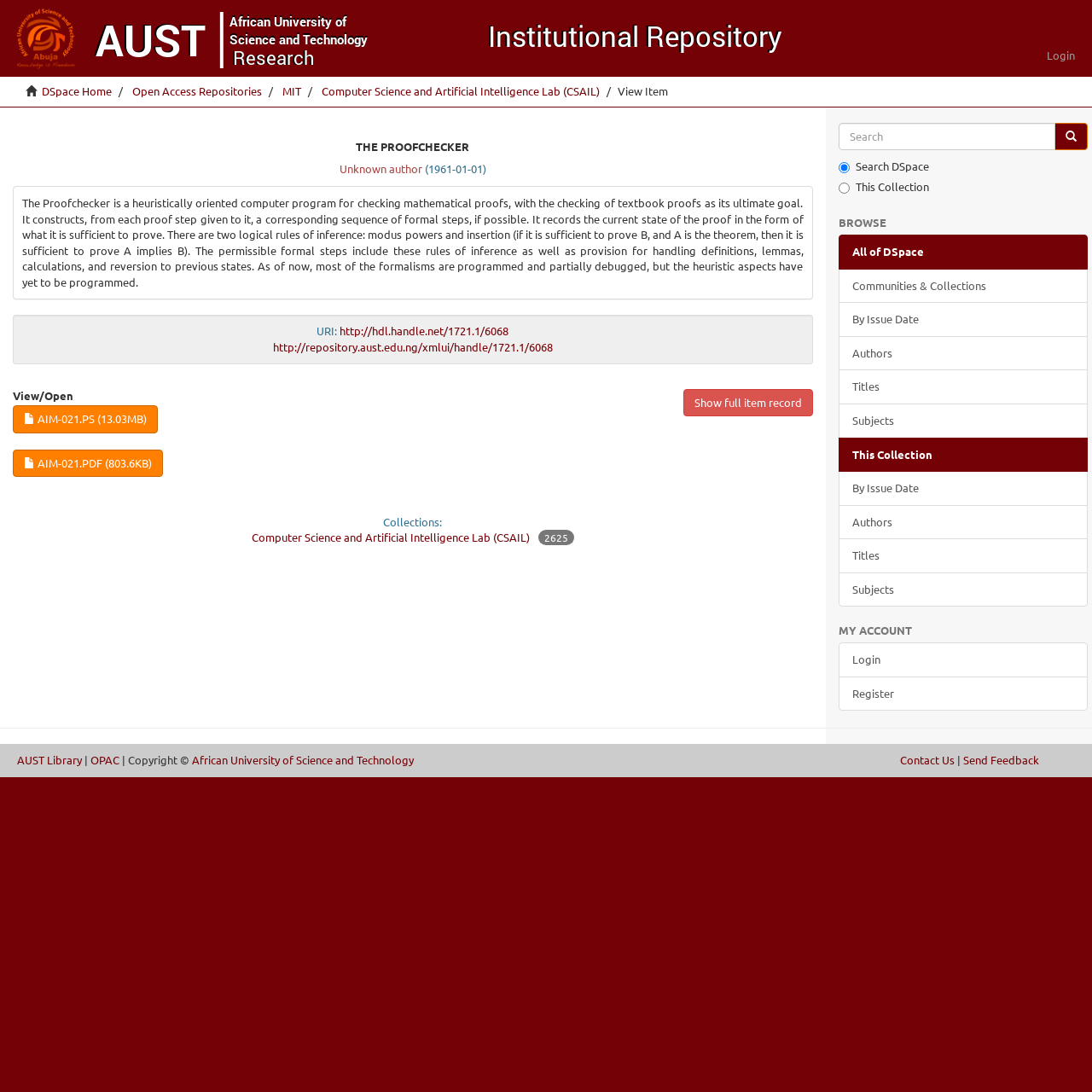What is the name of the lab?
Please give a detailed and elaborate answer to the question based on the image.

The name of the lab is mentioned in the link 'Computer Science and Artificial Intelligence Lab (CSAIL)' which provides information about the lab and its affiliation with MIT.